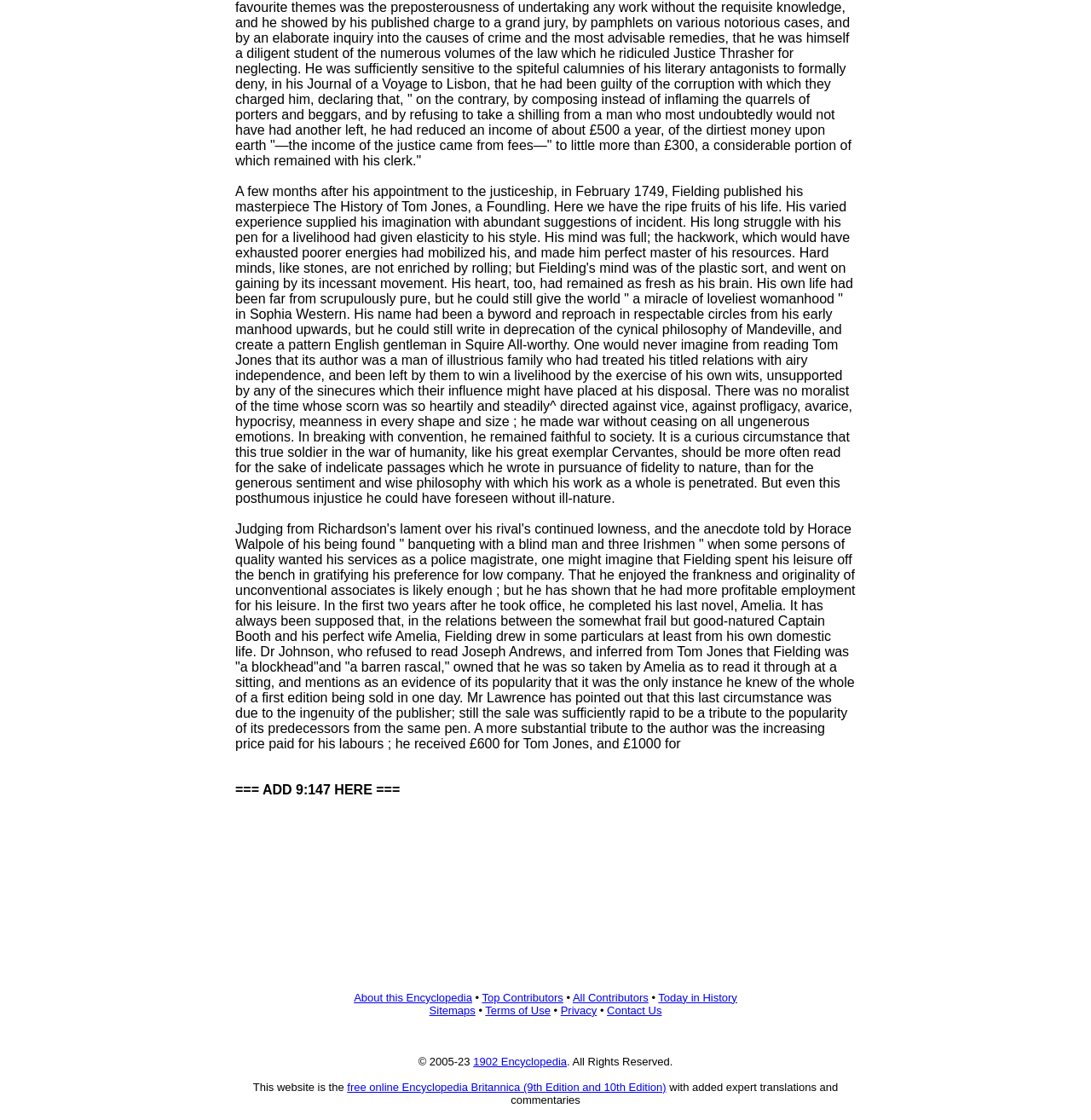Kindly provide the bounding box coordinates of the section you need to click on to fulfill the given instruction: "Click on About this Encyclopedia".

[0.324, 0.885, 0.433, 0.896]